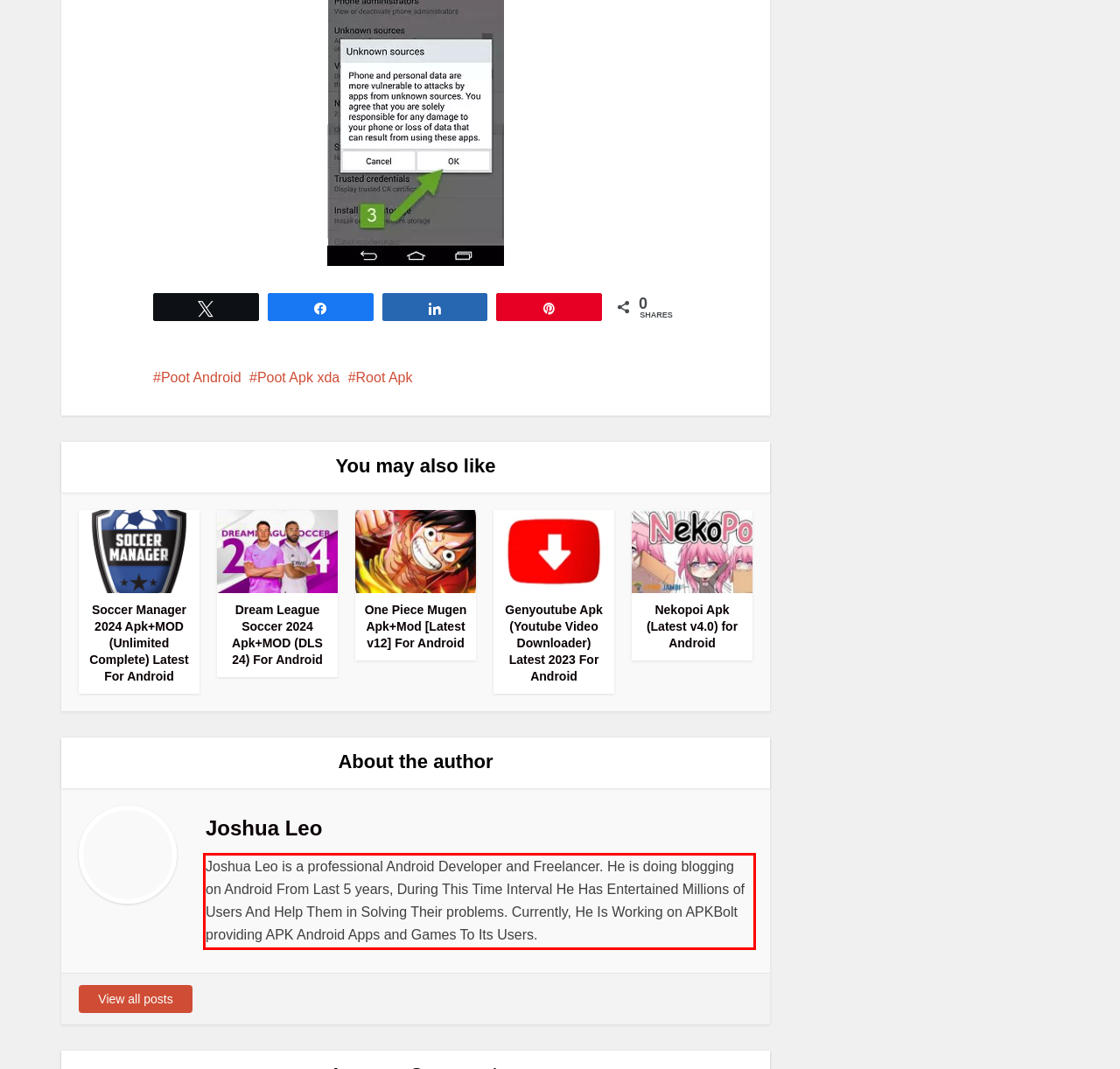In the given screenshot, locate the red bounding box and extract the text content from within it.

Joshua Leo is a professional Android Developer and Freelancer. He is doing blogging on Android From Last 5 years, During This Time Interval He Has Entertained Millions of Users And Help Them in Solving Their problems. Currently, He Is Working on APKBolt providing APK Android Apps and Games To Its Users.